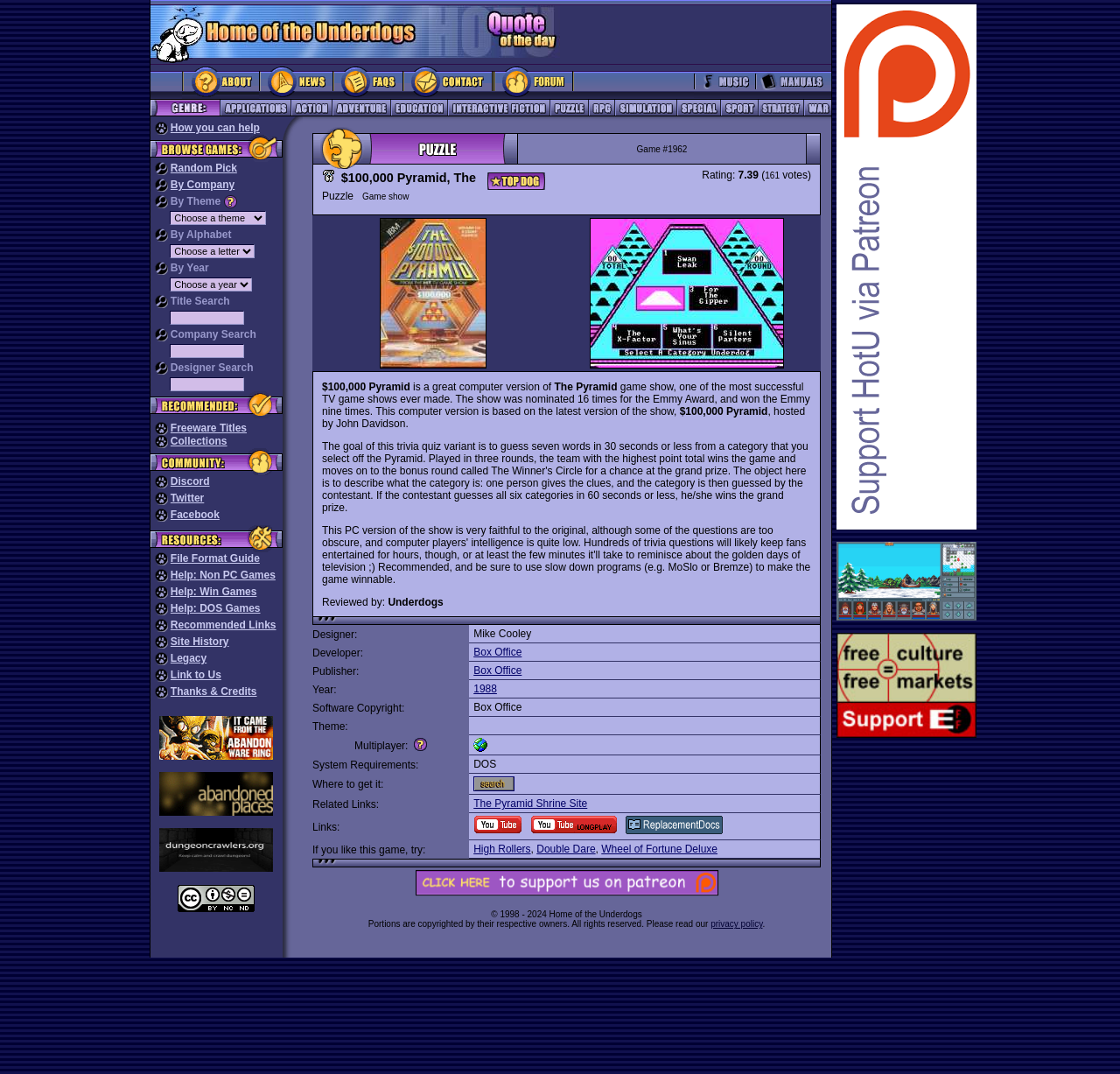Give a one-word or short-phrase answer to the following question: 
How many images are there in the first row of the webpage?

2